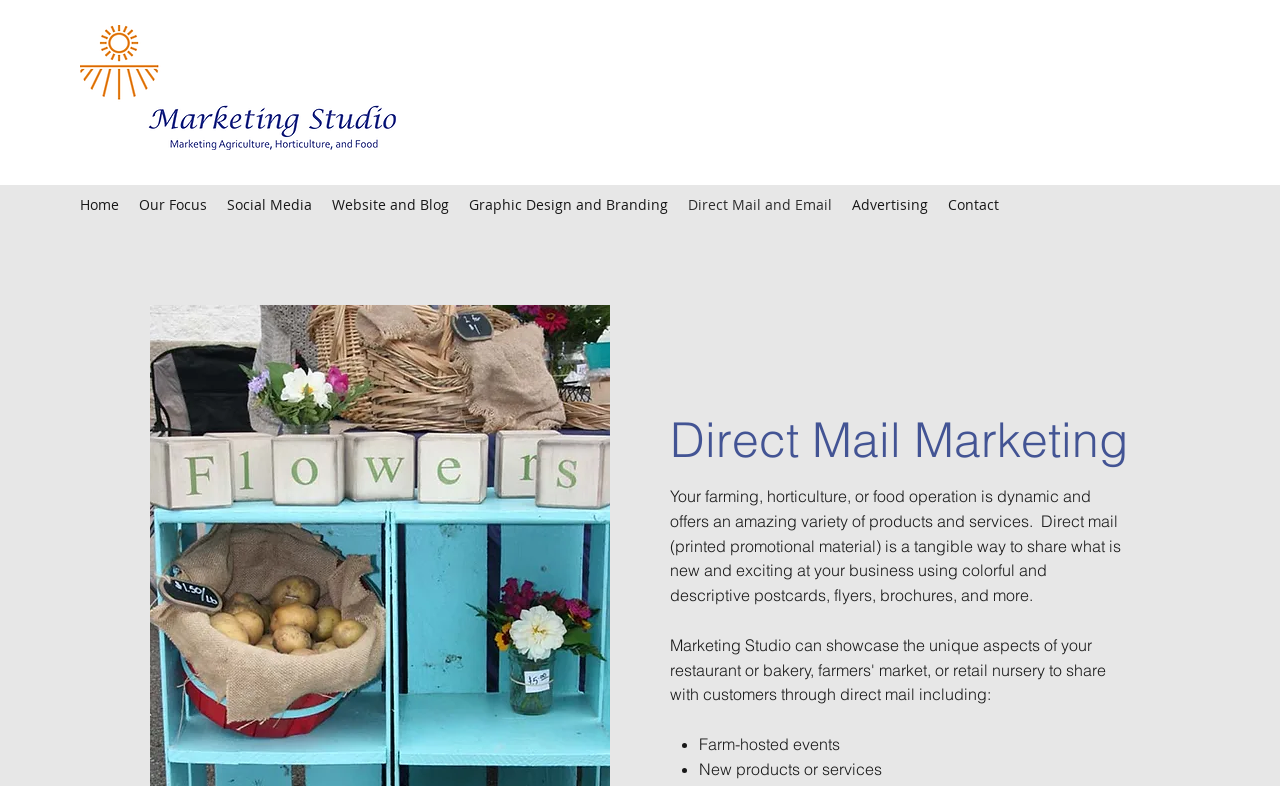Using the format (top-left x, top-left y, bottom-right x, bottom-right y), provide the bounding box coordinates for the described UI element. All values should be floating point numbers between 0 and 1: Contact

None